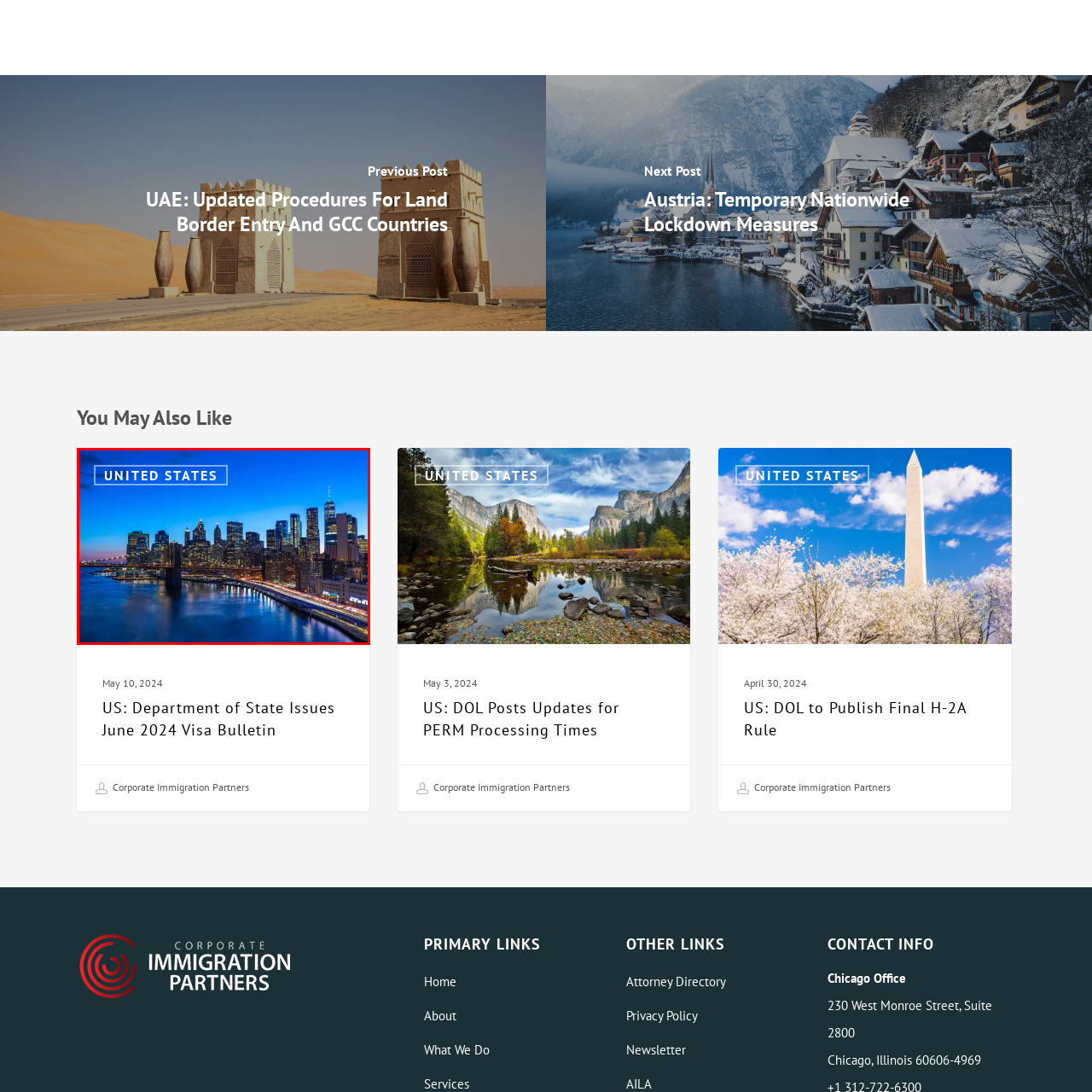Pay attention to the image encased in the red boundary and reply to the question using a single word or phrase:
What is below the cityscape in the image?

River